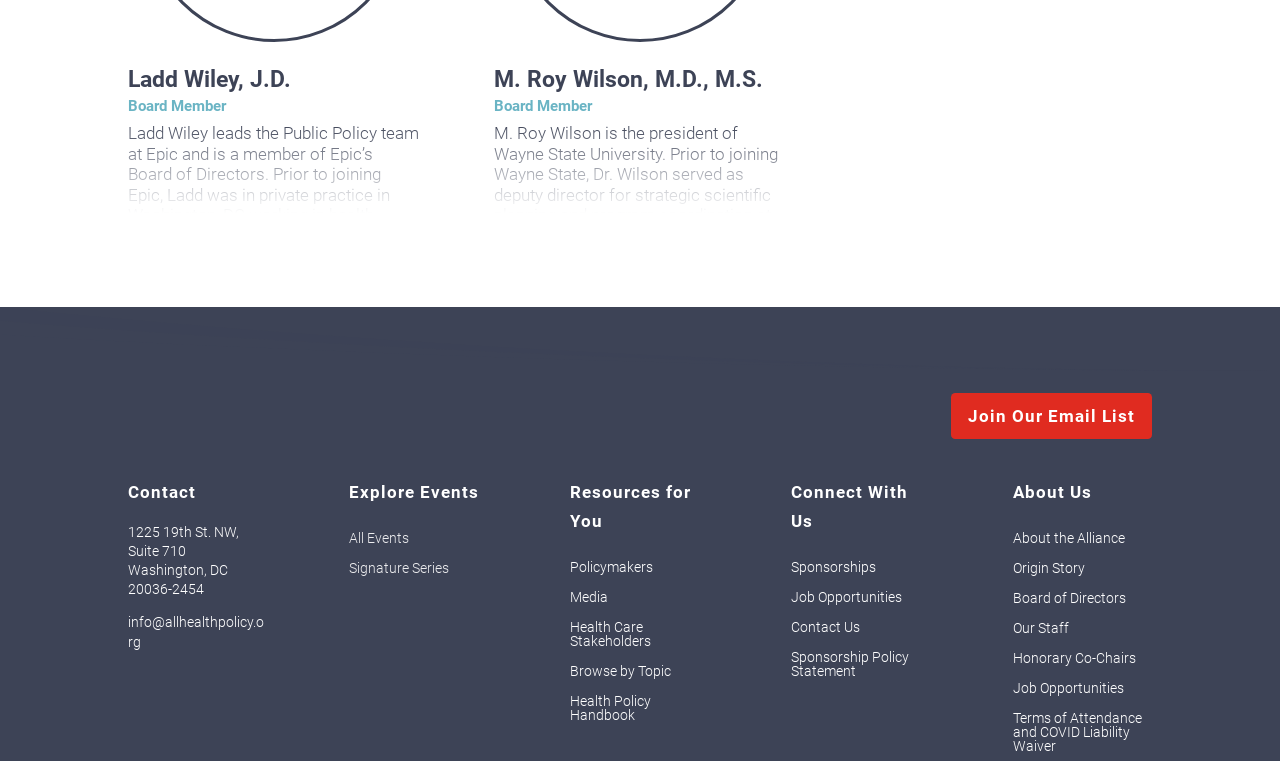Provide a one-word or short-phrase response to the question:
What is the purpose of the 'Join Our Email List' link?

To subscribe to email updates